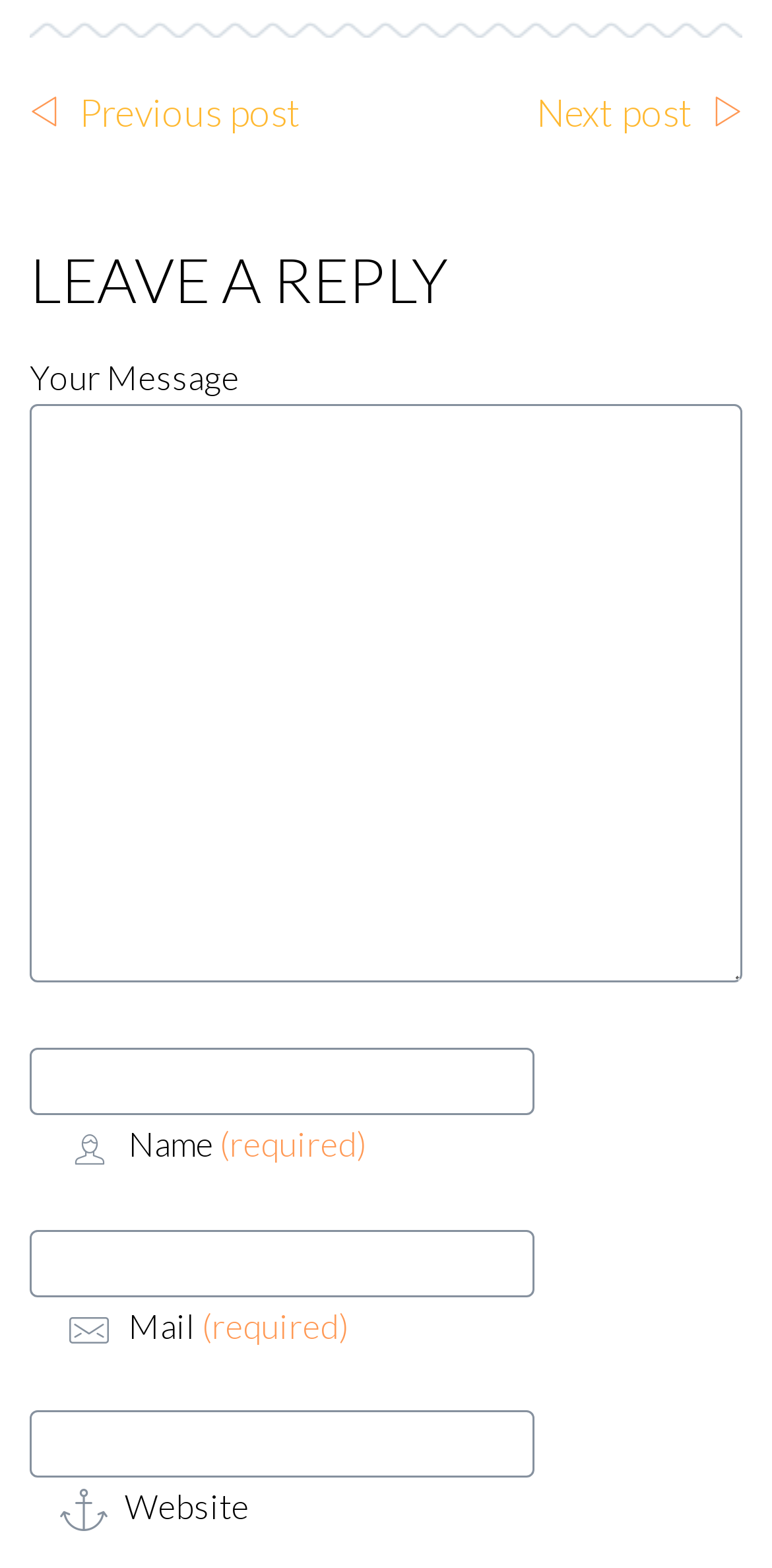What information is required to leave a reply?
Answer the question in as much detail as possible.

The text boxes labeled 'Name (required)' and 'Mail (required)' have the 'required' attribute set to True, indicating that users must fill in these fields in order to leave a reply. This suggests that the webpage requires users to provide their name and email address in order to interact with the content.